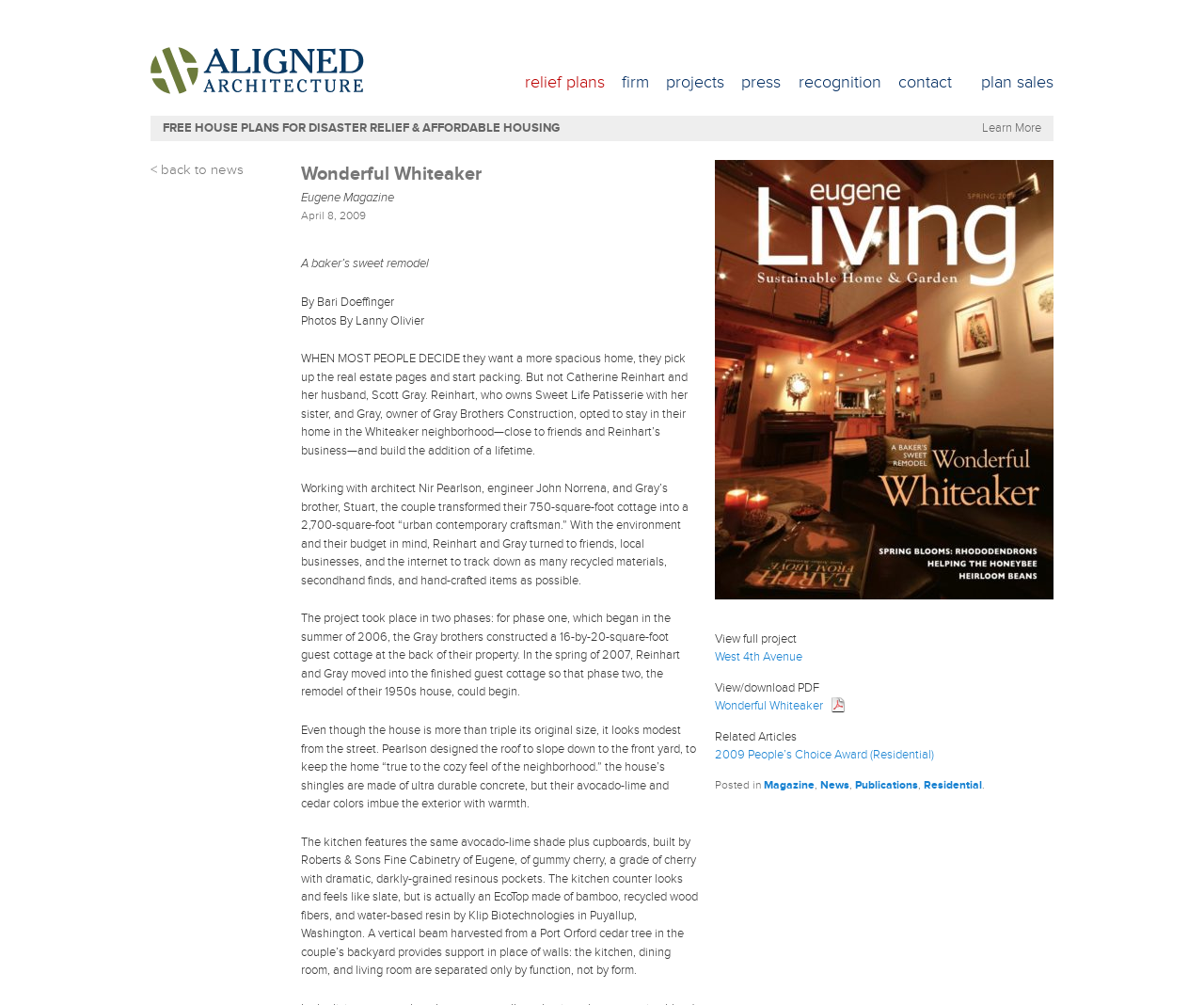Look at the image and write a detailed answer to the question: 
What is the date of the article?

The date of the article can be found in the main content section of the webpage, where it says 'April 8, 2009' below the title of the article. This indicates that the article was published on April 8, 2009.